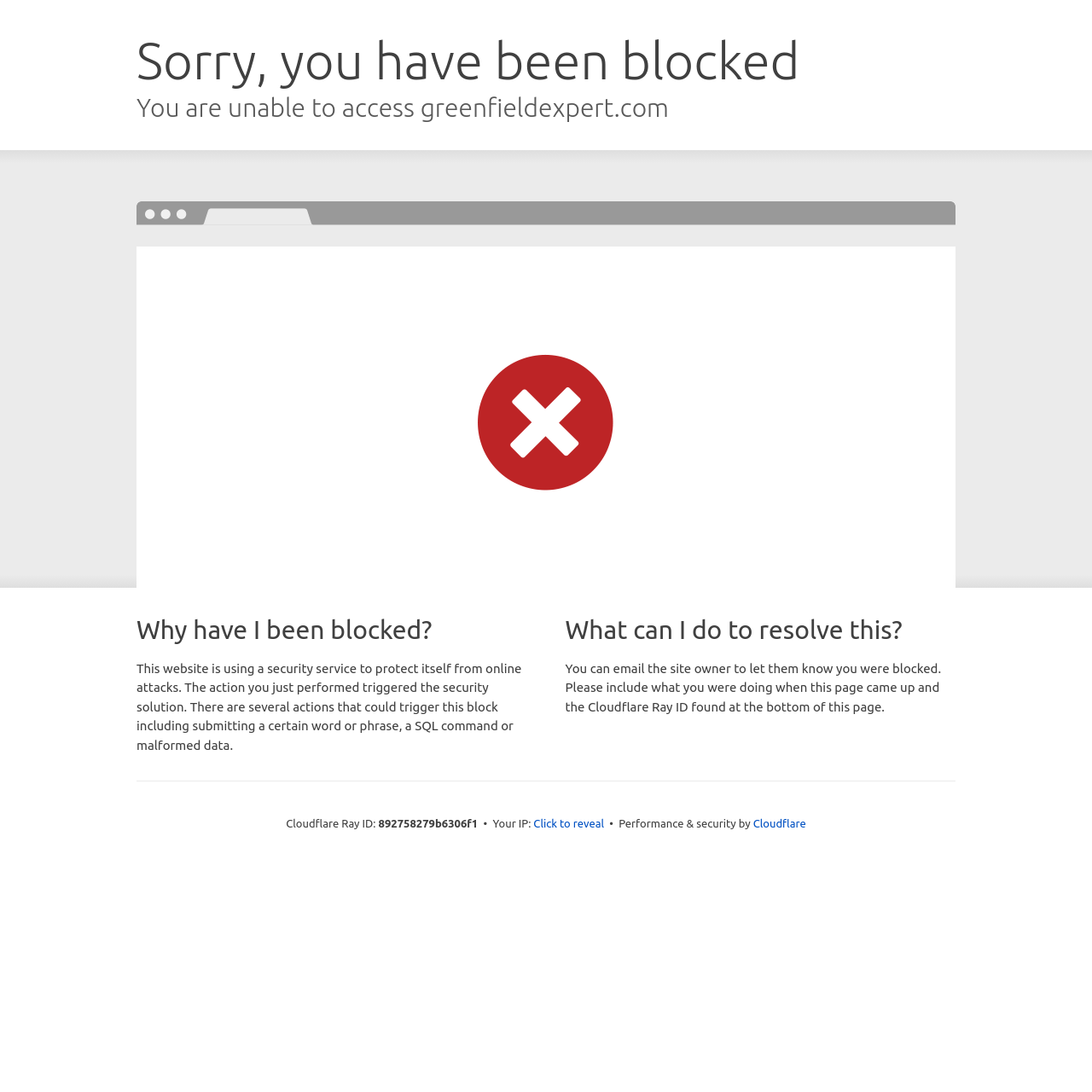Locate the bounding box of the UI element defined by this description: "Click to reveal". The coordinates should be given as four float numbers between 0 and 1, formatted as [left, top, right, bottom].

[0.489, 0.747, 0.553, 0.762]